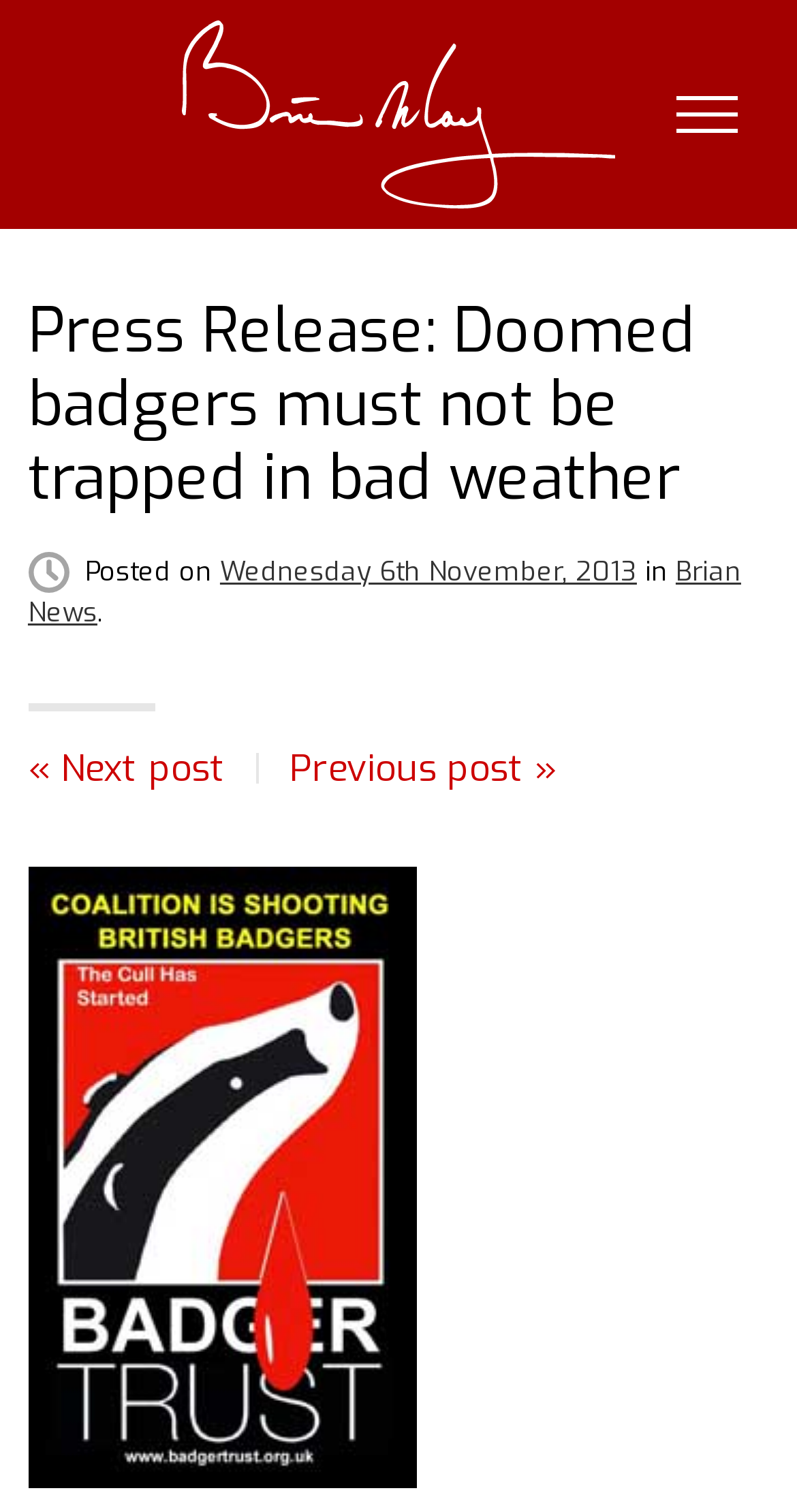What is the logo on the bottom left?
Provide a detailed answer to the question, using the image to inform your response.

I found the image element with the description 'Badger Trust logo' at the bottom left of the webpage, with bounding box coordinates [0.035, 0.573, 0.522, 0.984]. This indicates that the logo is located at the bottom left of the webpage.